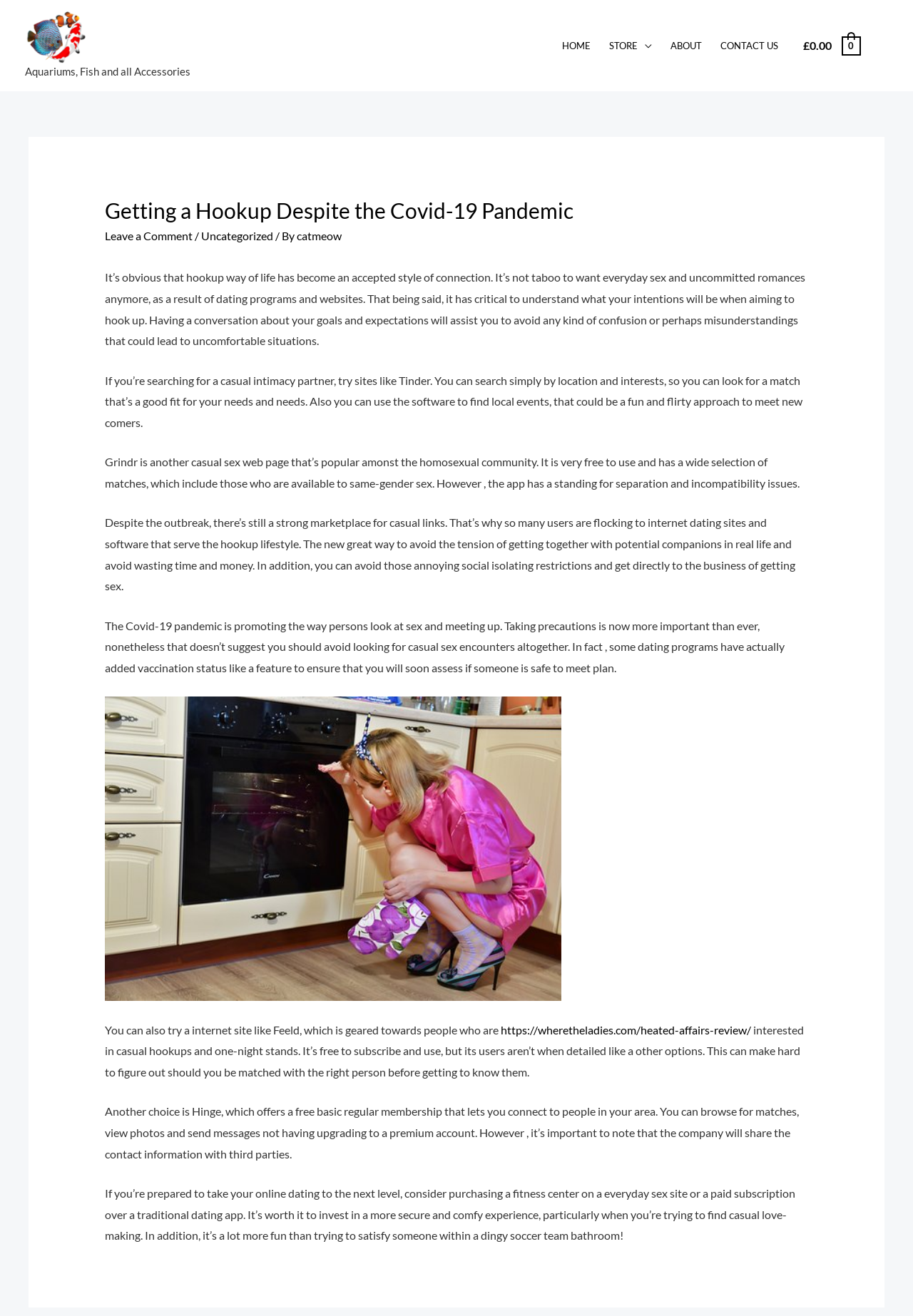Locate the bounding box coordinates of the clickable element to fulfill the following instruction: "View all posts by prometheus". Provide the coordinates as four float numbers between 0 and 1 in the format [left, top, right, bottom].

None